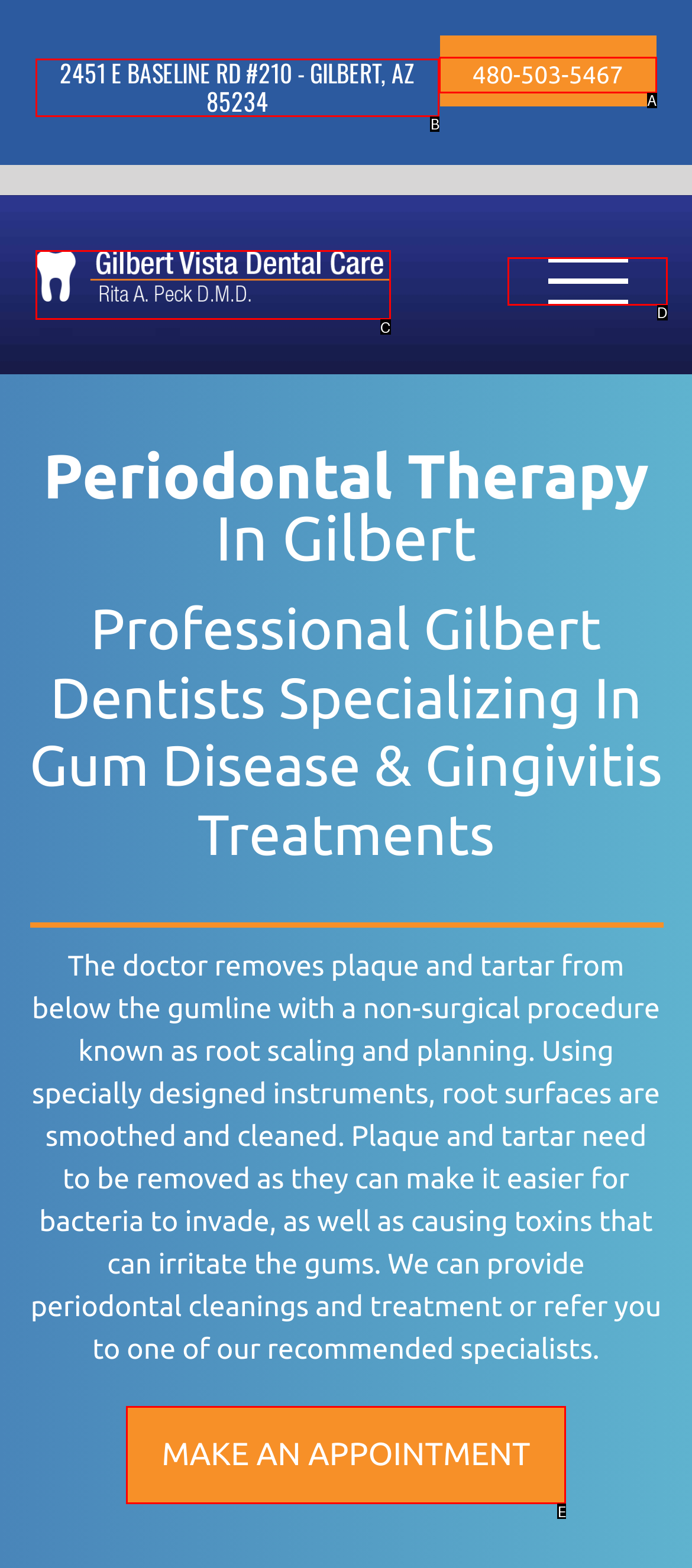Please select the letter of the HTML element that fits the description: 480-503-5467. Answer with the option's letter directly.

A